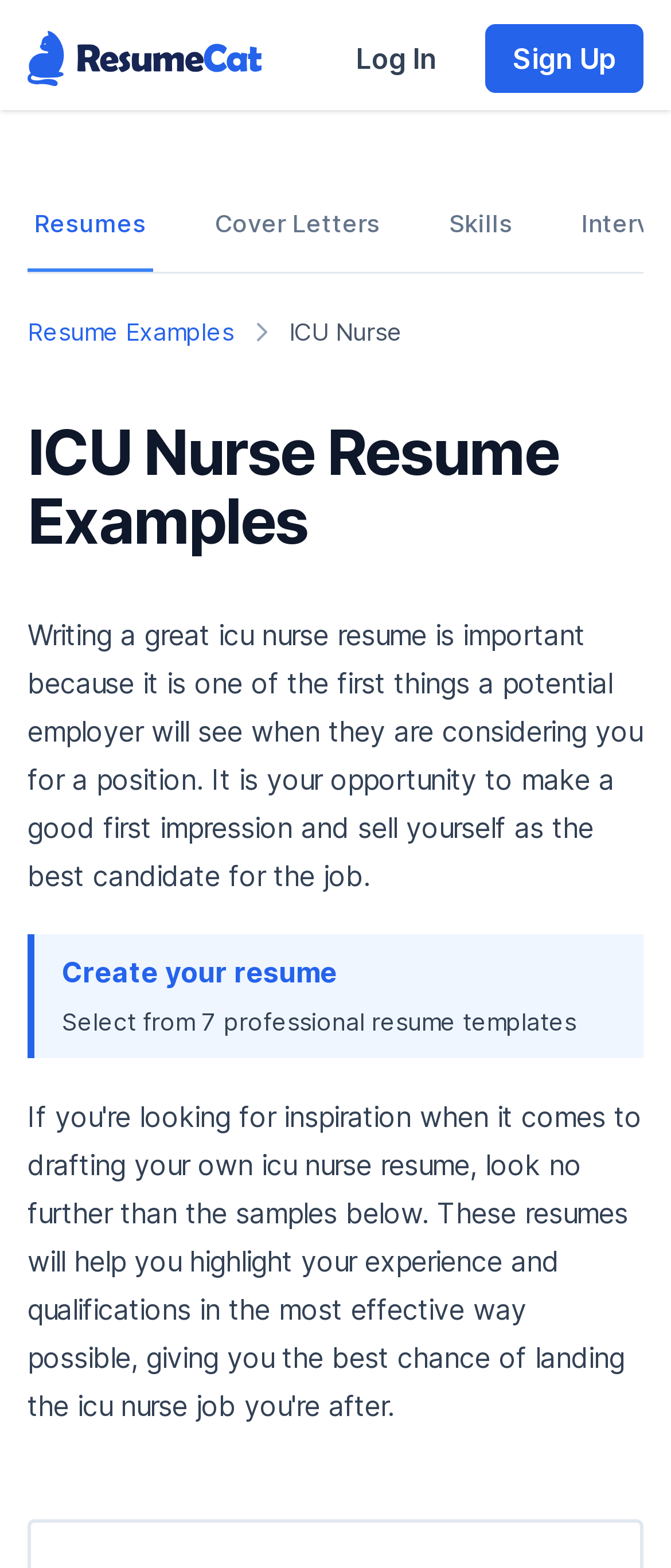Determine the bounding box coordinates of the clickable region to follow the instruction: "Click the ResumeCat logo".

[0.041, 0.013, 0.39, 0.061]